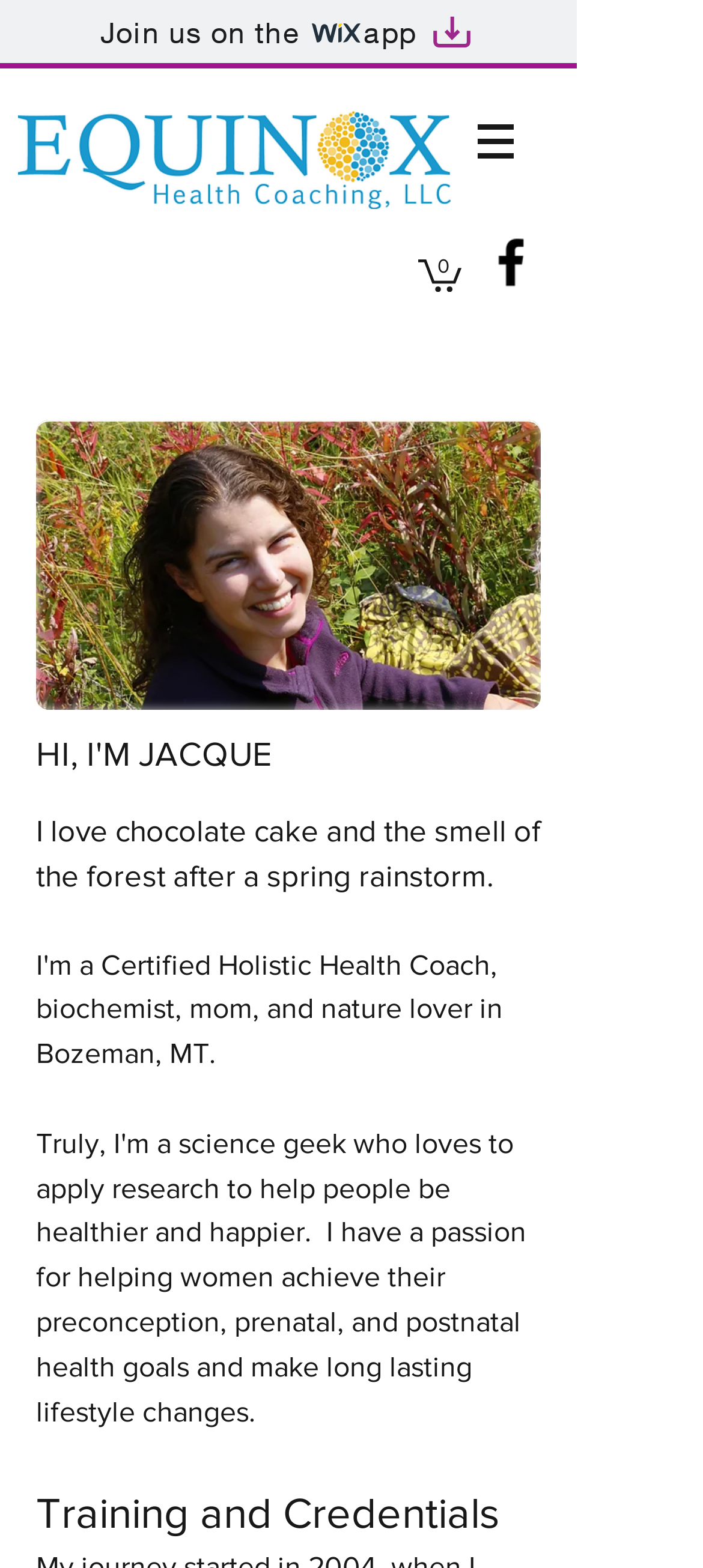What is the theme of the image on this webpage?
Use the information from the screenshot to give a comprehensive response to the question.

The image on this webpage, '082215_2216 edited.JPG', seems to be a nature-related image, possibly a forest or a landscape, which is supported by the description 'the smell of the forest after a spring rainstorm'.